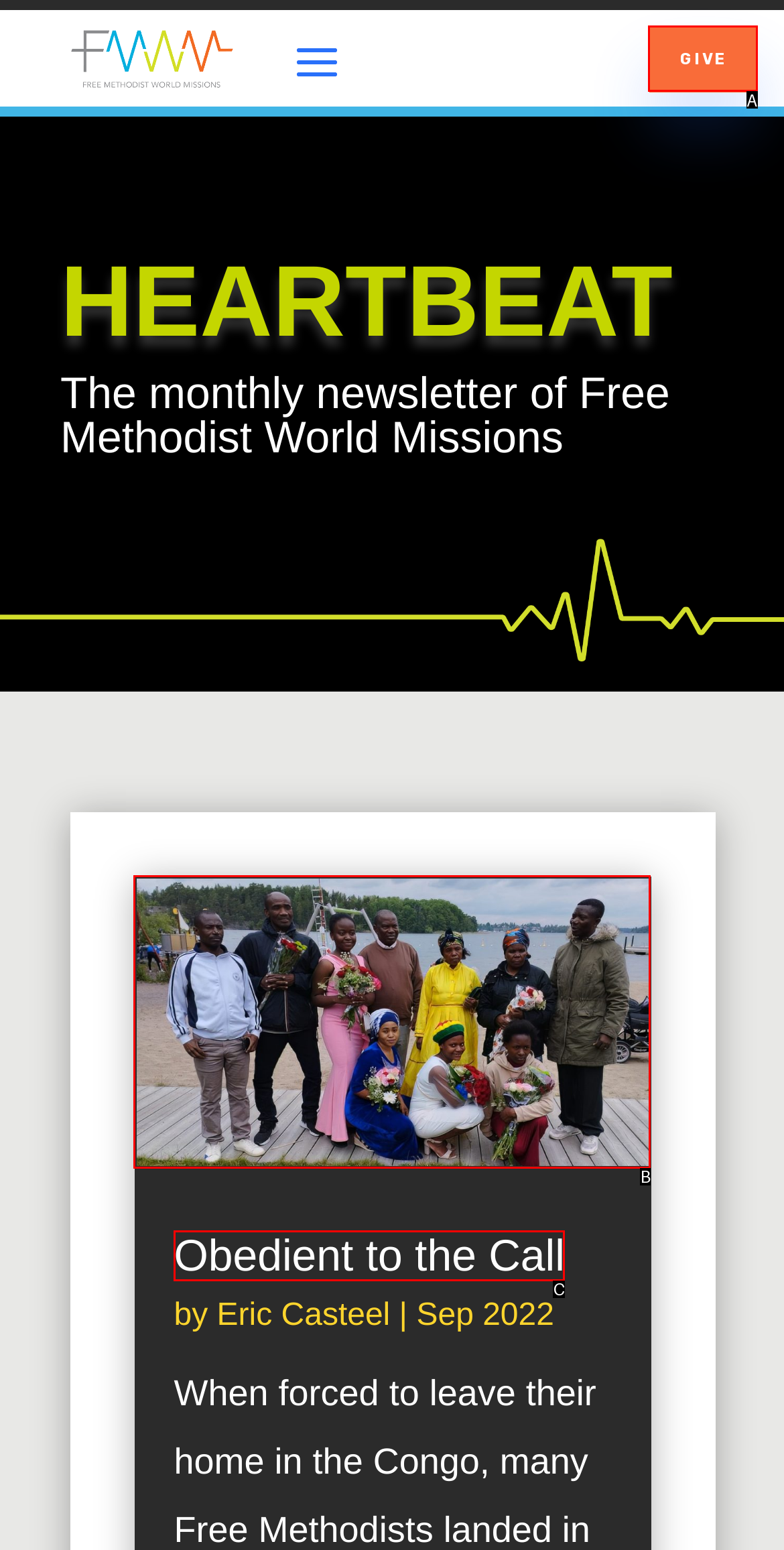Select the option that aligns with the description: alt="Obedient to the Call"
Respond with the letter of the correct choice from the given options.

B